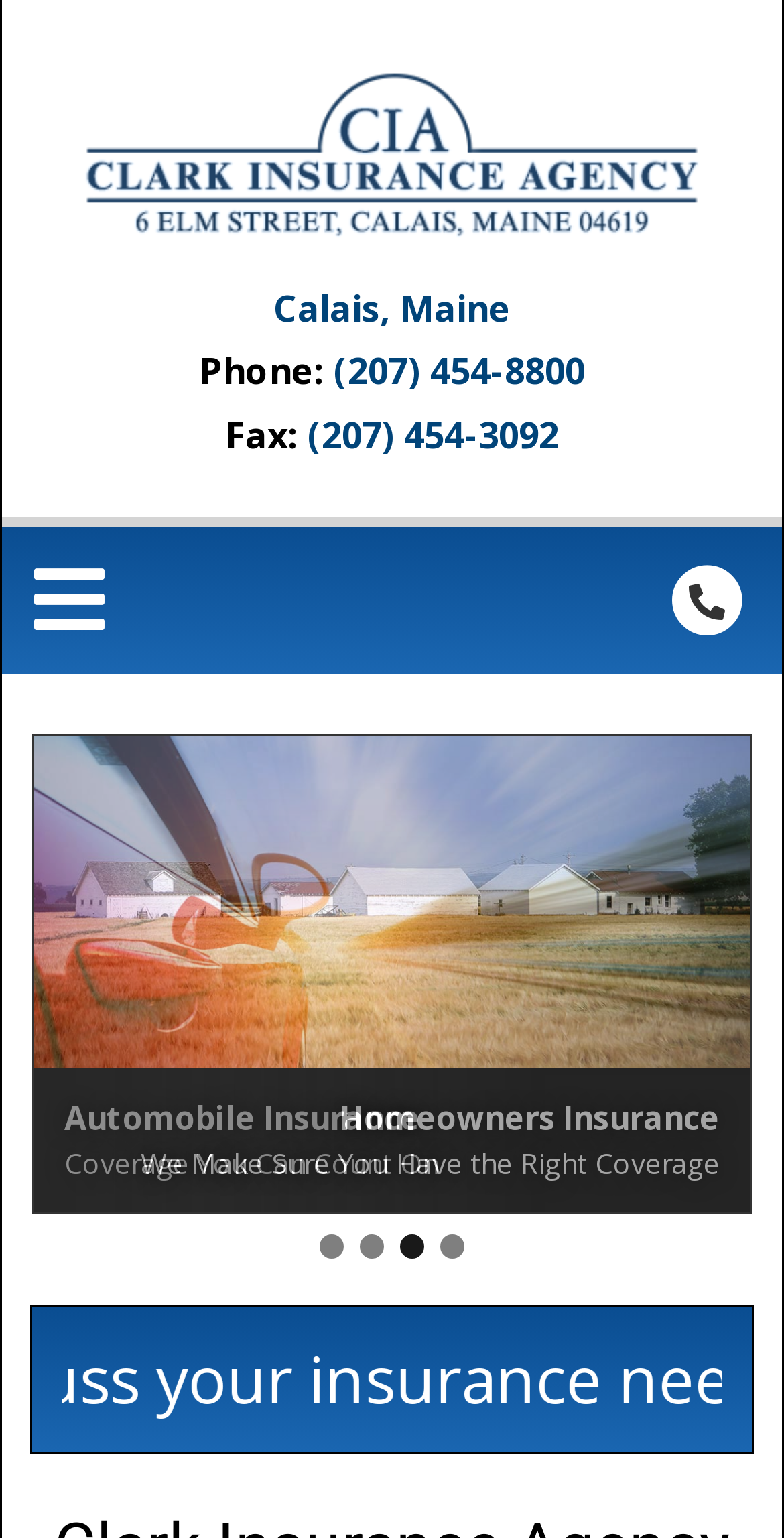How many slides are there in the slideshow? Based on the screenshot, please respond with a single word or phrase.

4